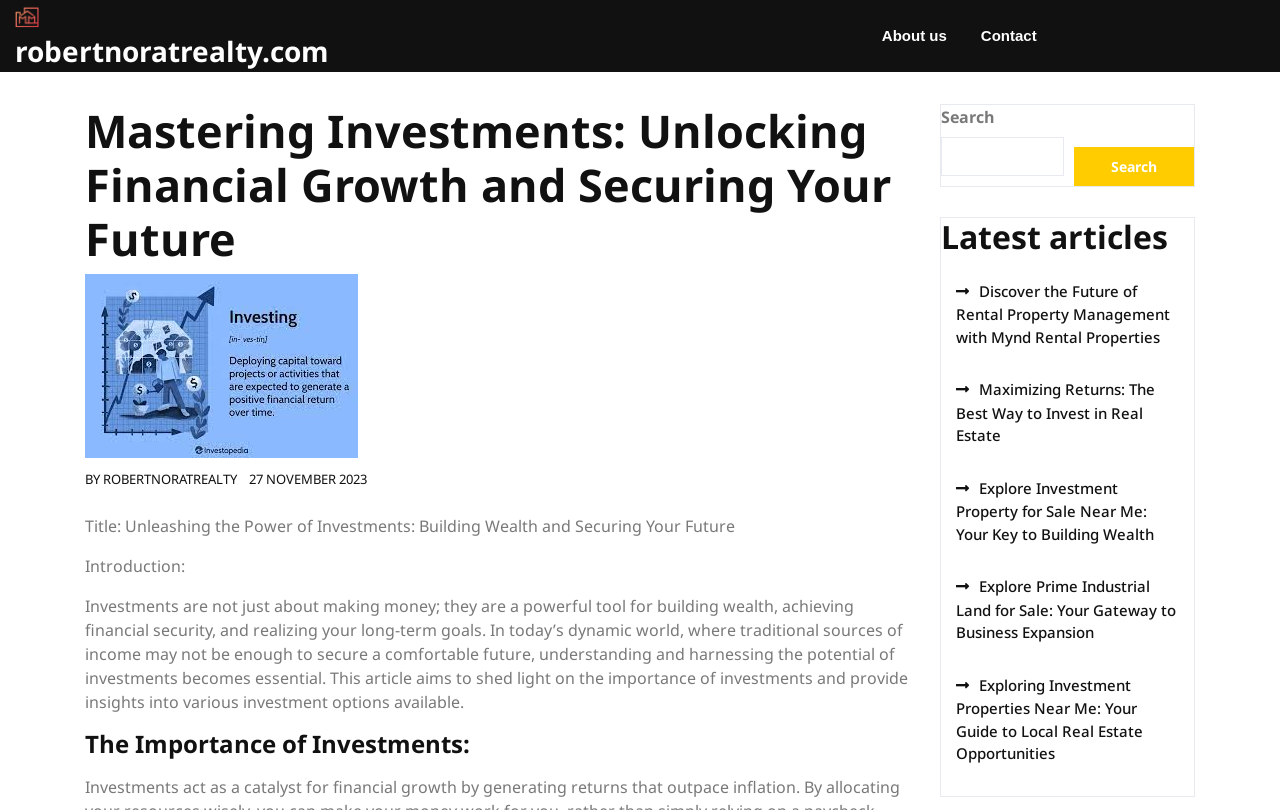Examine the image carefully and respond to the question with a detailed answer: 
How many links are in the top menu?

I counted the number of link elements inside the navigation element with the description 'Top Menu', and found two links: 'About us' and 'Contact'.